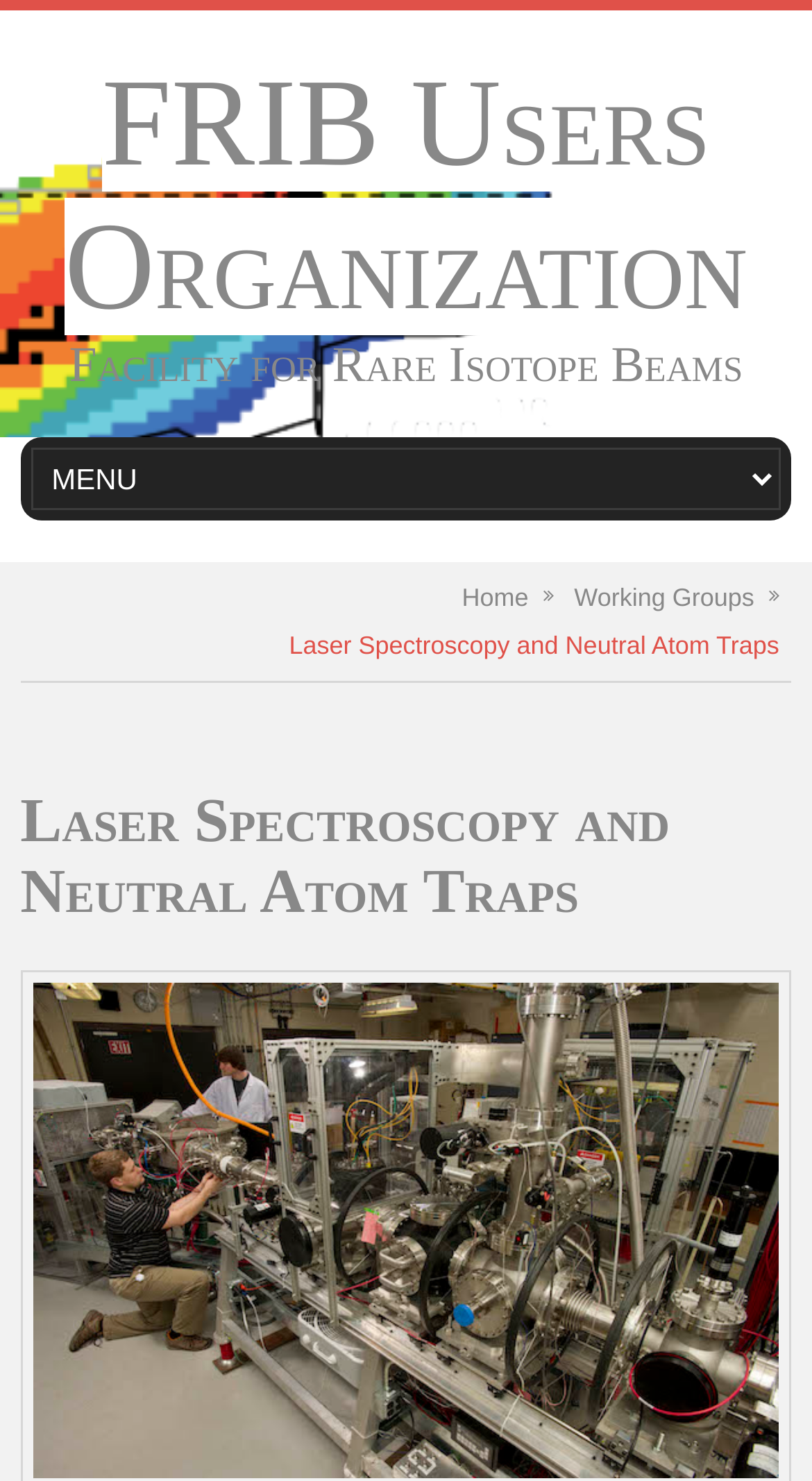Provide a short, one-word or phrase answer to the question below:
What is the name of the facility?

Facility for Rare Isotope Beams